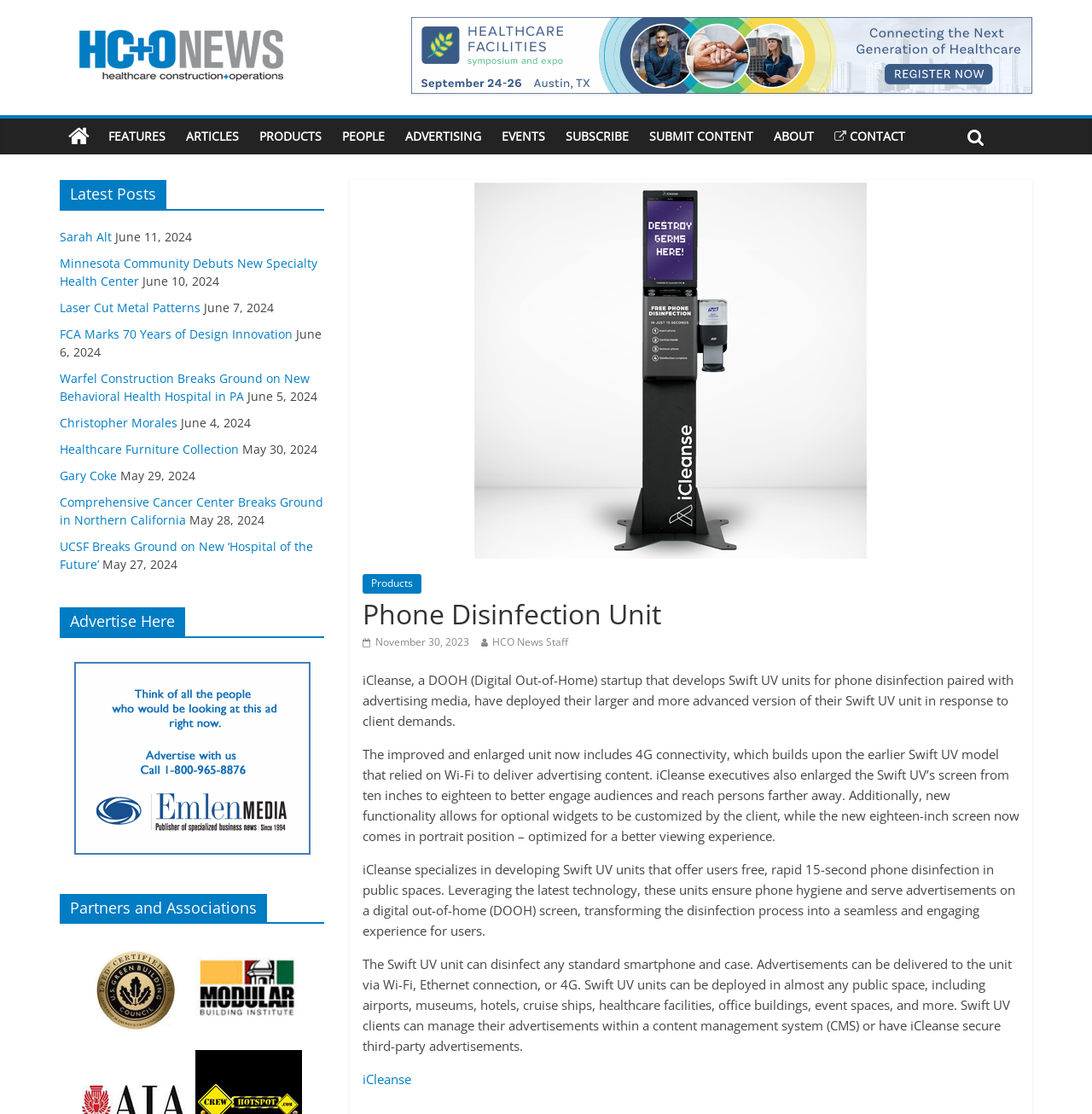What is the purpose of the Swift UV unit?
Examine the image and provide an in-depth answer to the question.

The answer can be found in the paragraph that starts with 'iCleanse specializes in developing Swift UV units that offer users free, rapid 15-second phone disinfection in public spaces...' The purpose of the Swift UV unit is to provide phone disinfection.